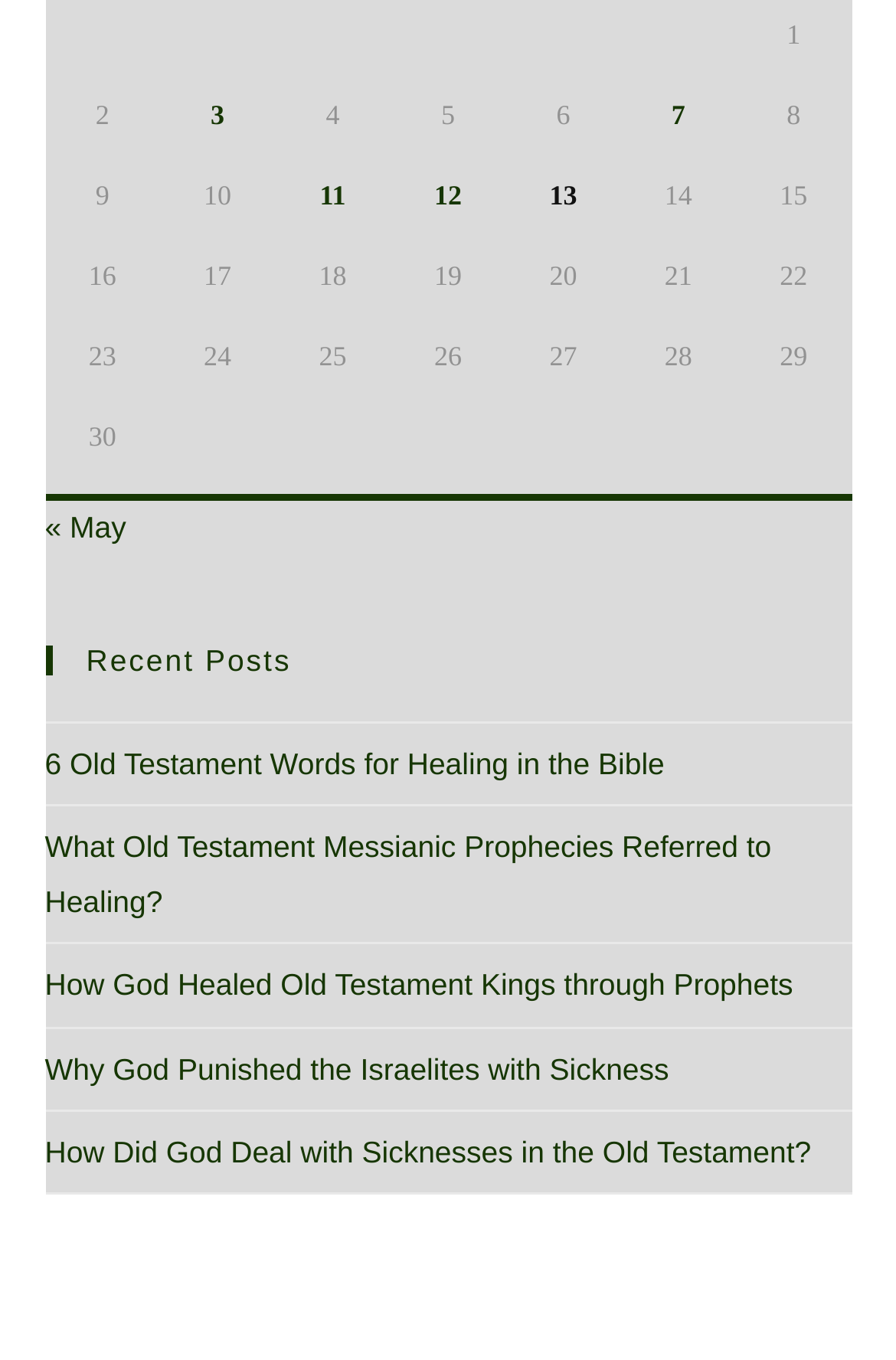Please examine the image and provide a detailed answer to the question: What is the topic of the posts?

The post titles, such as '6 Old Testament Words for Healing in the Bible', 'What Old Testament Messianic Prophecies Referred to Healing?', and 'How God Healed Old Testament Kings through Prophets', suggest that the topic of the posts is healing in the Bible.